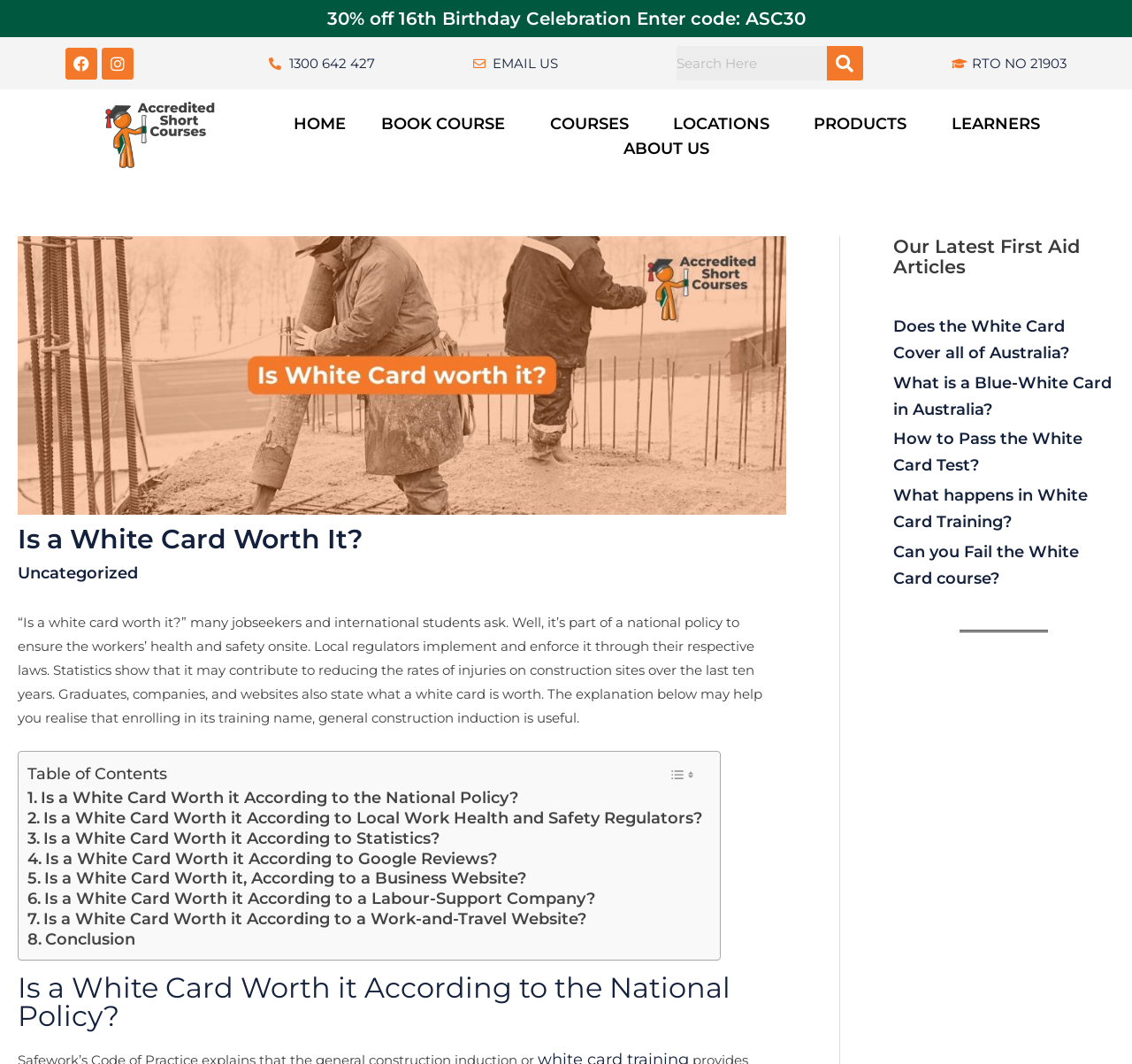What is the phone number to contact?
Please answer the question with as much detail and depth as you can.

I found the phone number by looking at the top navigation bar, where there are several links, including '1300 642 427' which is likely a contact number.